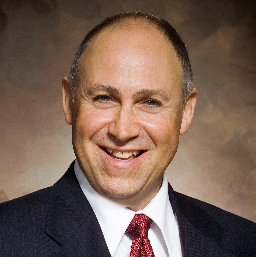What company is the individual likely associated with? Based on the screenshot, please respond with a single word or phrase.

Acadiem Group